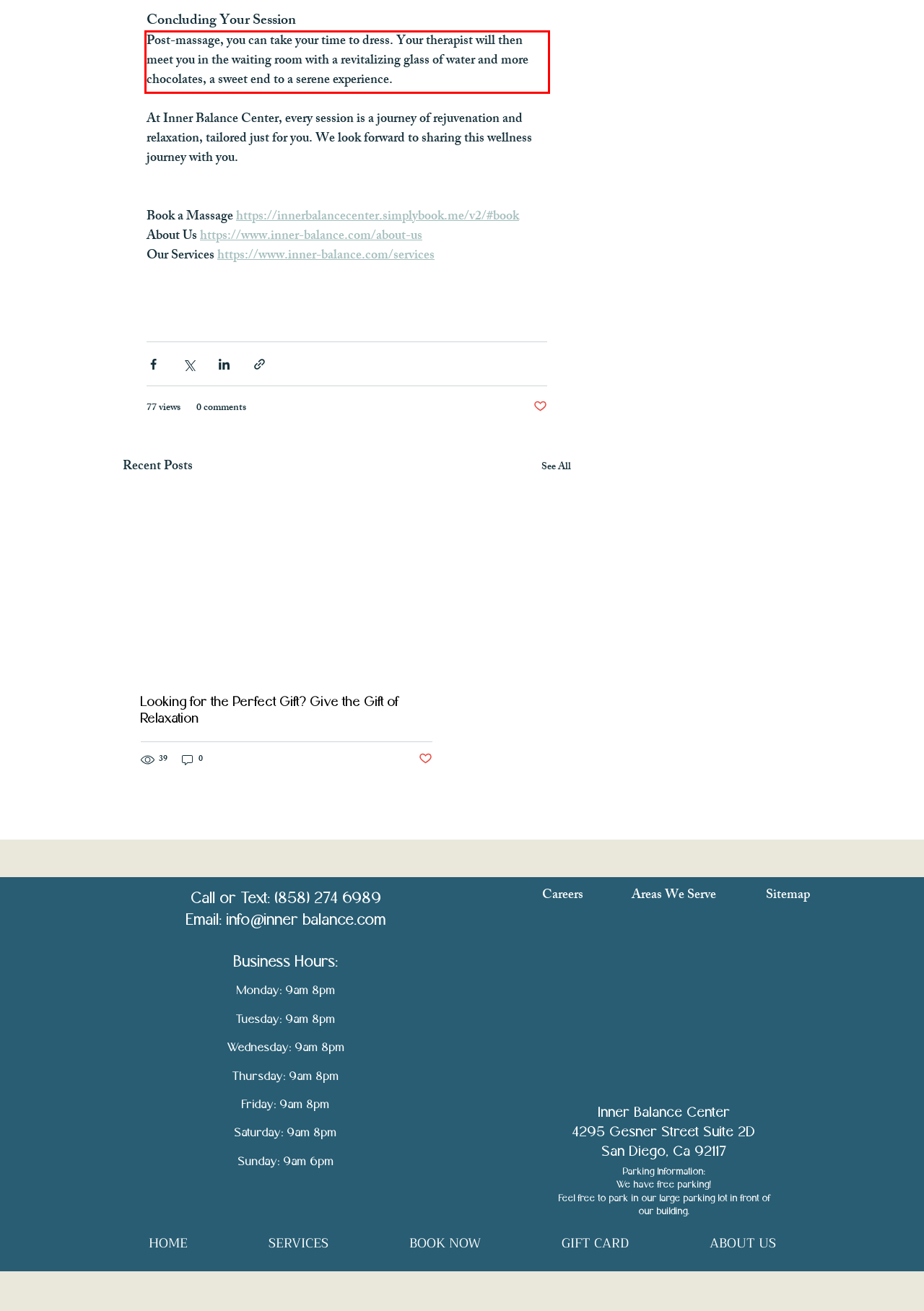By examining the provided screenshot of a webpage, recognize the text within the red bounding box and generate its text content.

Post-massage, you can take your time to dress. Your therapist will then meet you in the waiting room with a revitalizing glass of water and more chocolates, a sweet end to a serene experience.